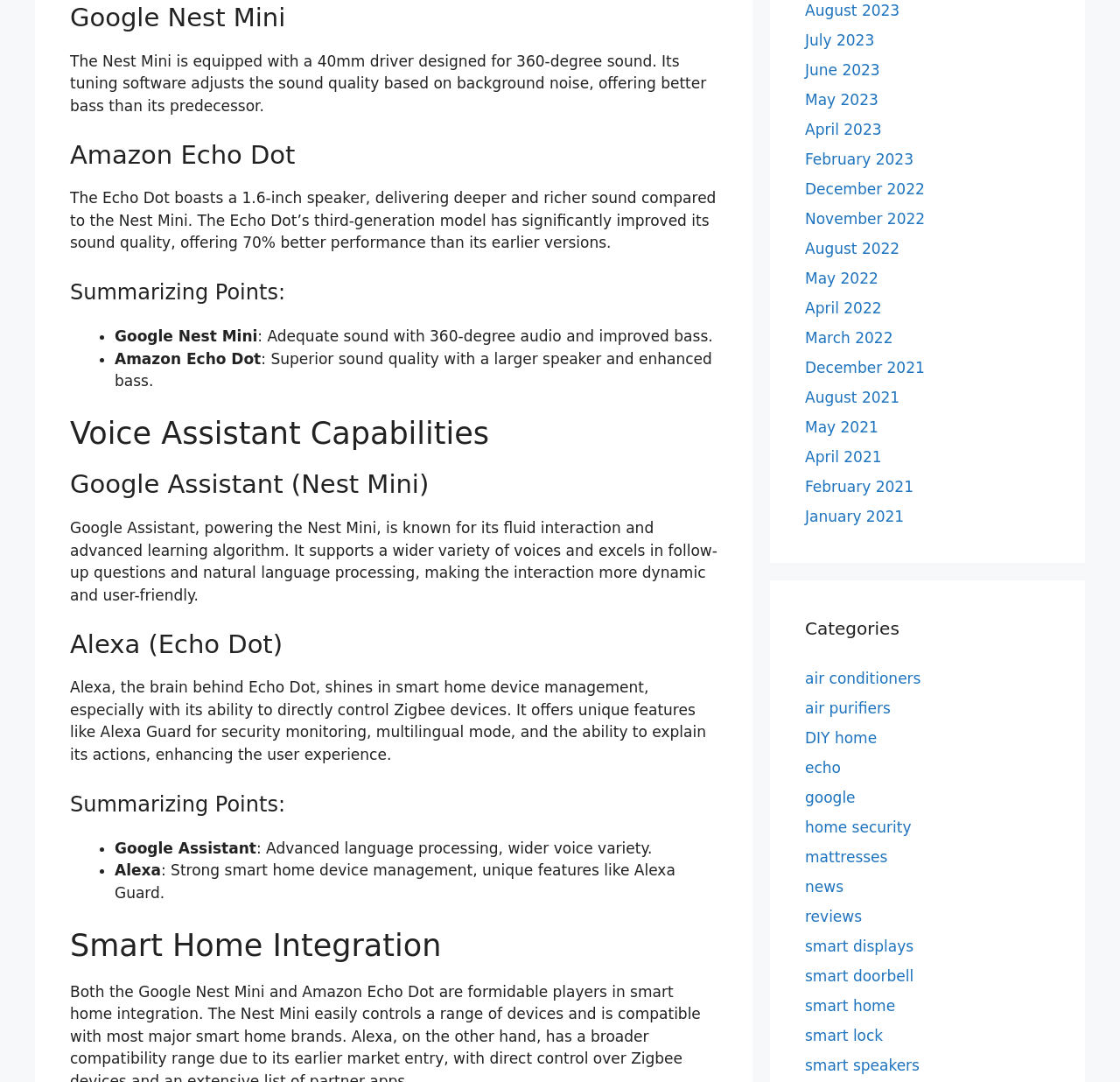Please specify the bounding box coordinates of the clickable region to carry out the following instruction: "Click on 'smart speakers'". The coordinates should be four float numbers between 0 and 1, in the format [left, top, right, bottom].

[0.719, 0.977, 0.821, 0.993]